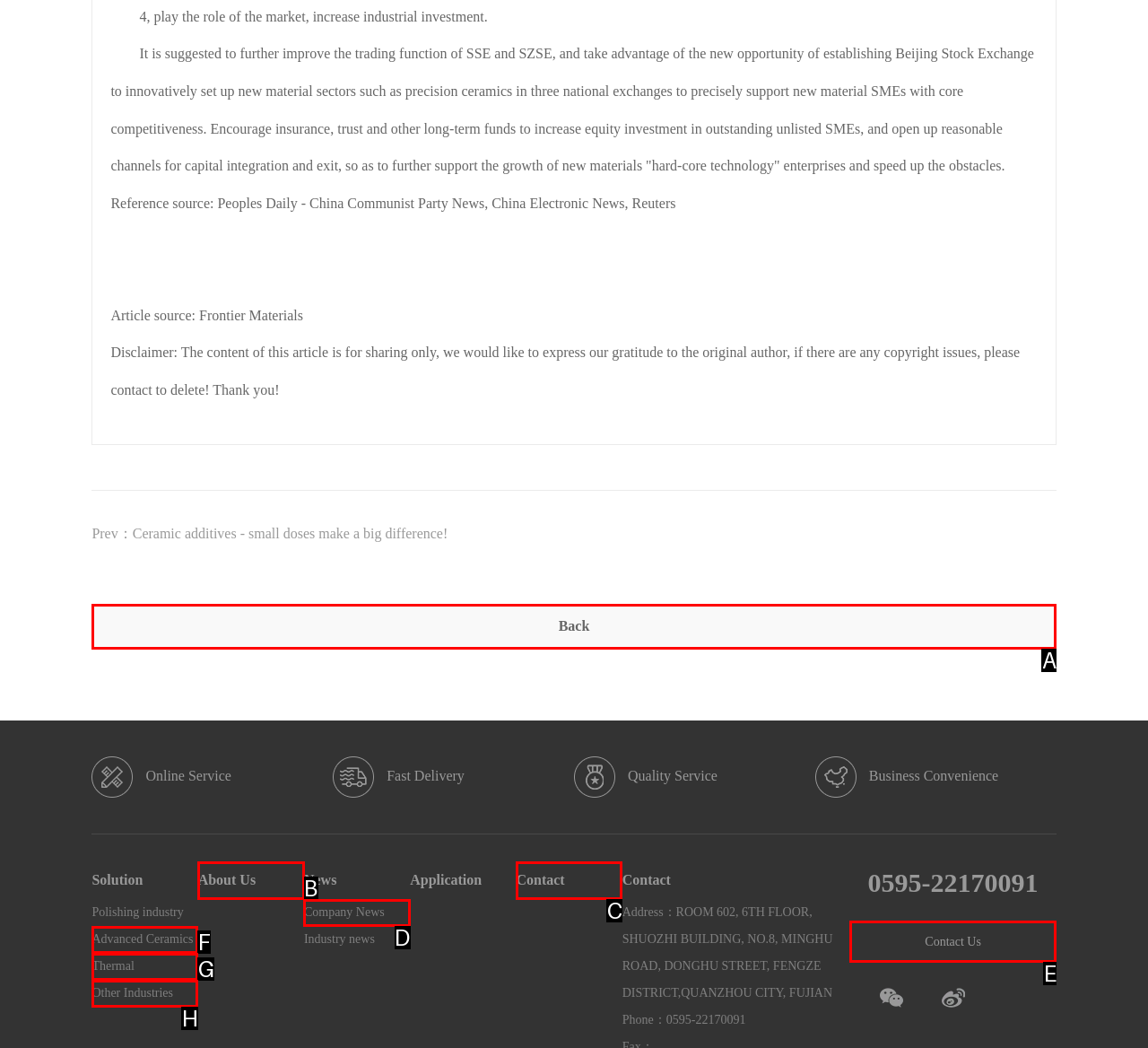Please identify the correct UI element to click for the task: Click on the 'Take Care Messages' link Respond with the letter of the appropriate option.

None